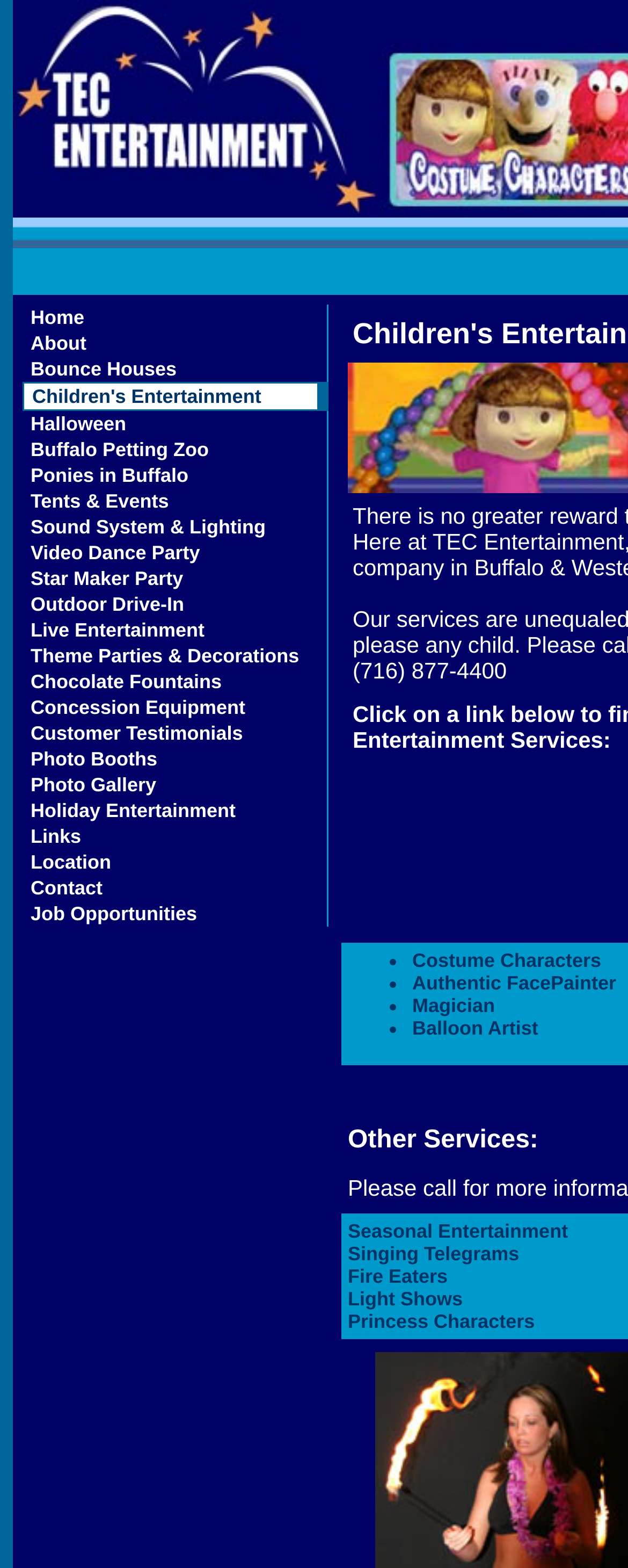What is the theme of the webpage?
From the screenshot, supply a one-word or short-phrase answer.

Children's Entertainment